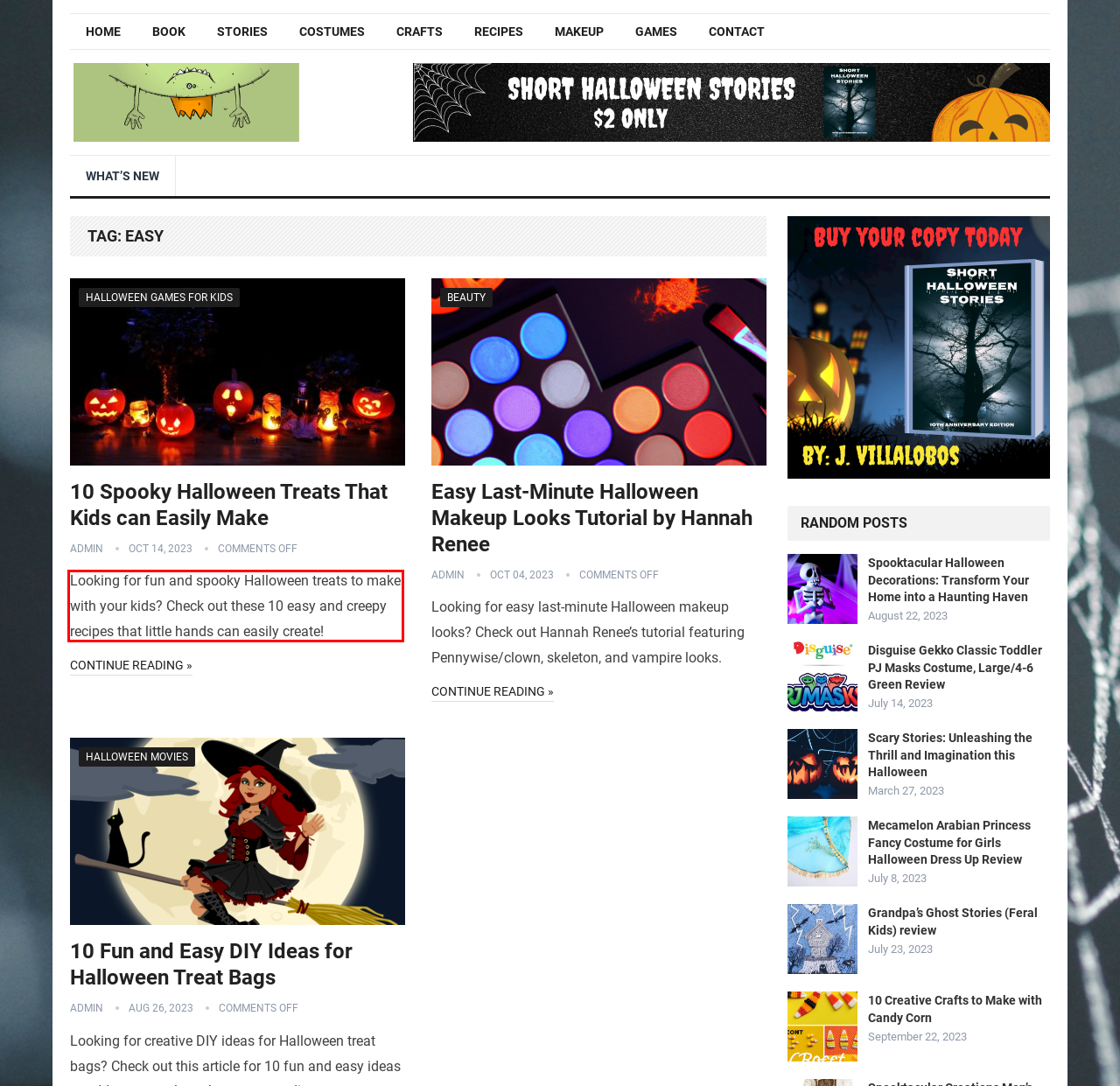There is a UI element on the webpage screenshot marked by a red bounding box. Extract and generate the text content from within this red box.

Looking for fun and spooky Halloween treats to make with your kids? Check out these 10 easy and creepy recipes that little hands can easily create!